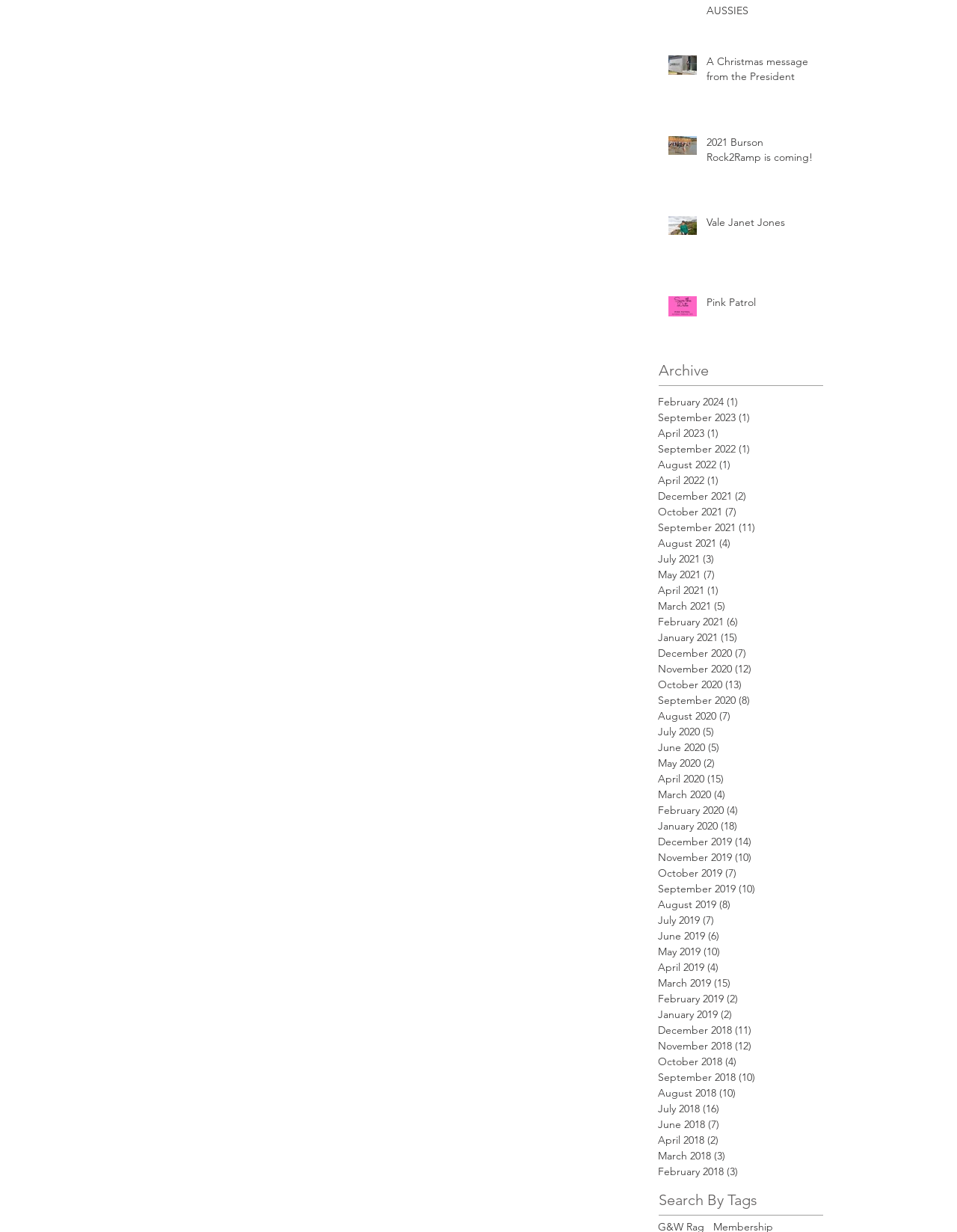Specify the bounding box coordinates of the element's region that should be clicked to achieve the following instruction: "View February 2024 posts". The bounding box coordinates consist of four float numbers between 0 and 1, in the format [left, top, right, bottom].

[0.688, 0.32, 0.852, 0.333]